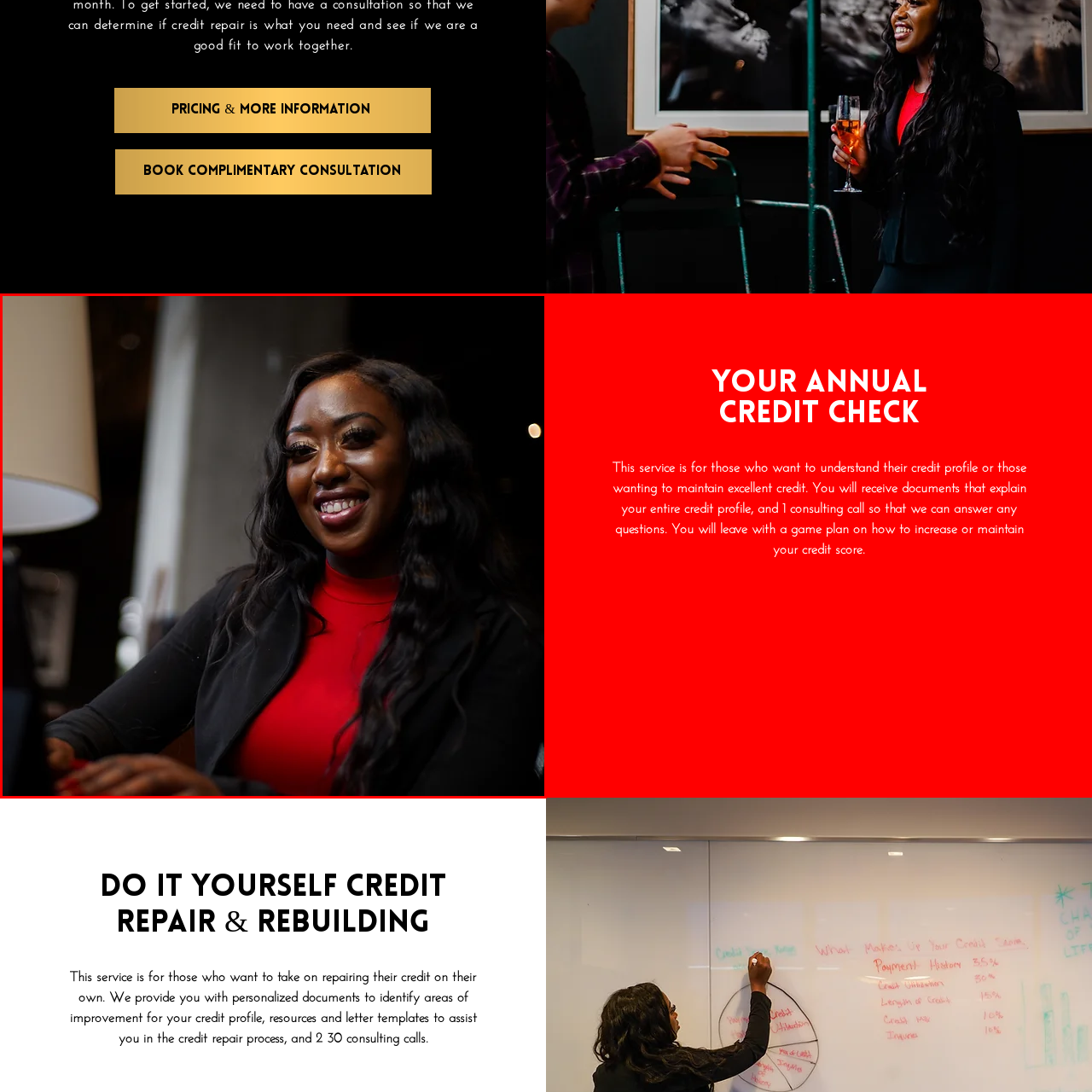Create a detailed narrative of the image inside the red-lined box.

In a cozy, modern setting, a smiling woman with long, dark hair is seated, engaging with a laptop in front of her. She is wearing a bright red top, complemented by a stylish black jacket. The warm ambiance is enhanced by soft lighting, creating a welcoming atmosphere. Behind her, hints of contemporary decor can be seen, contributing to the relaxed environment. This image reflects professionalism and warmth, perfect for showcasing services related to personal finance or credit consultations, as indicated by the context surrounding the image.